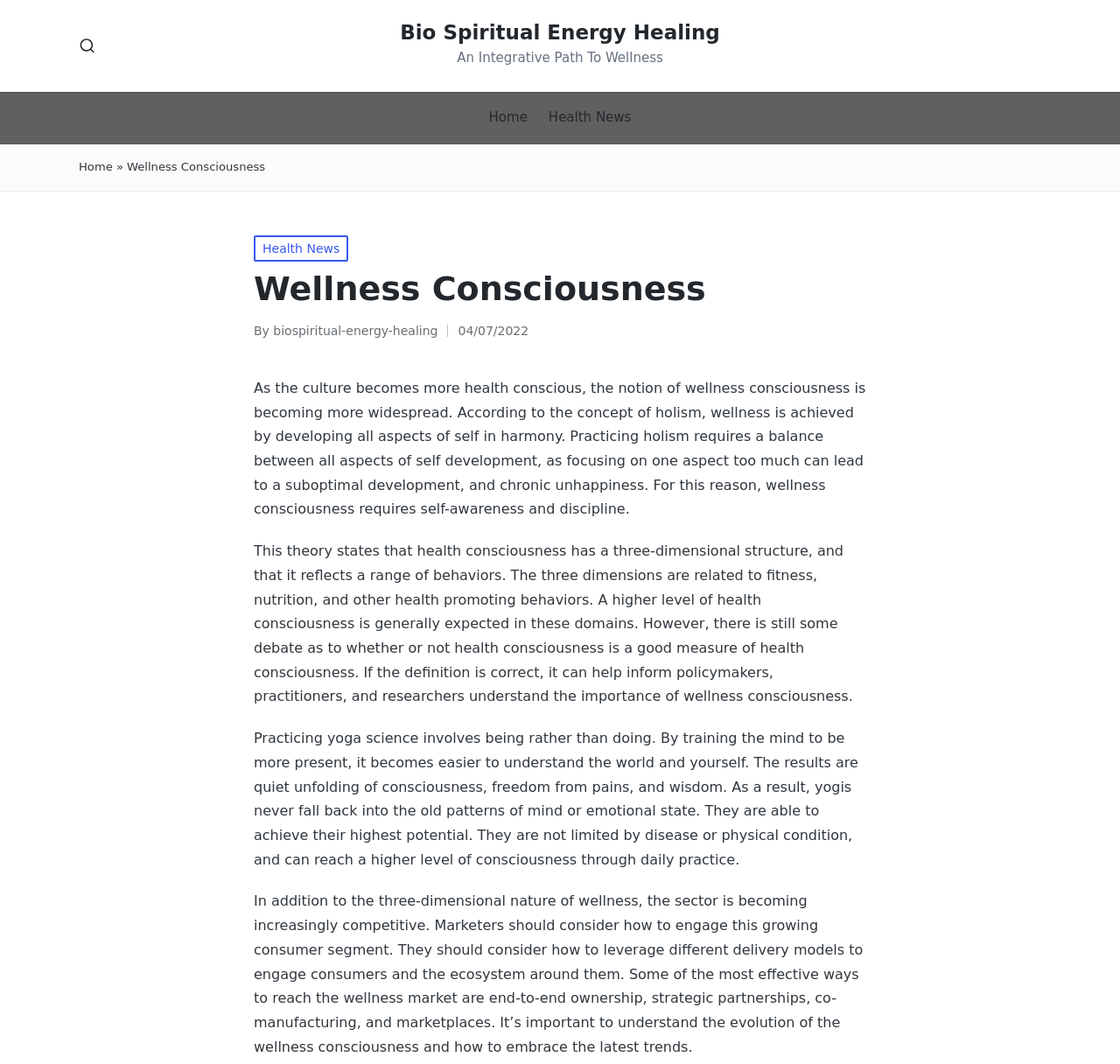Predict the bounding box of the UI element based on this description: "Health News".

[0.227, 0.221, 0.311, 0.246]